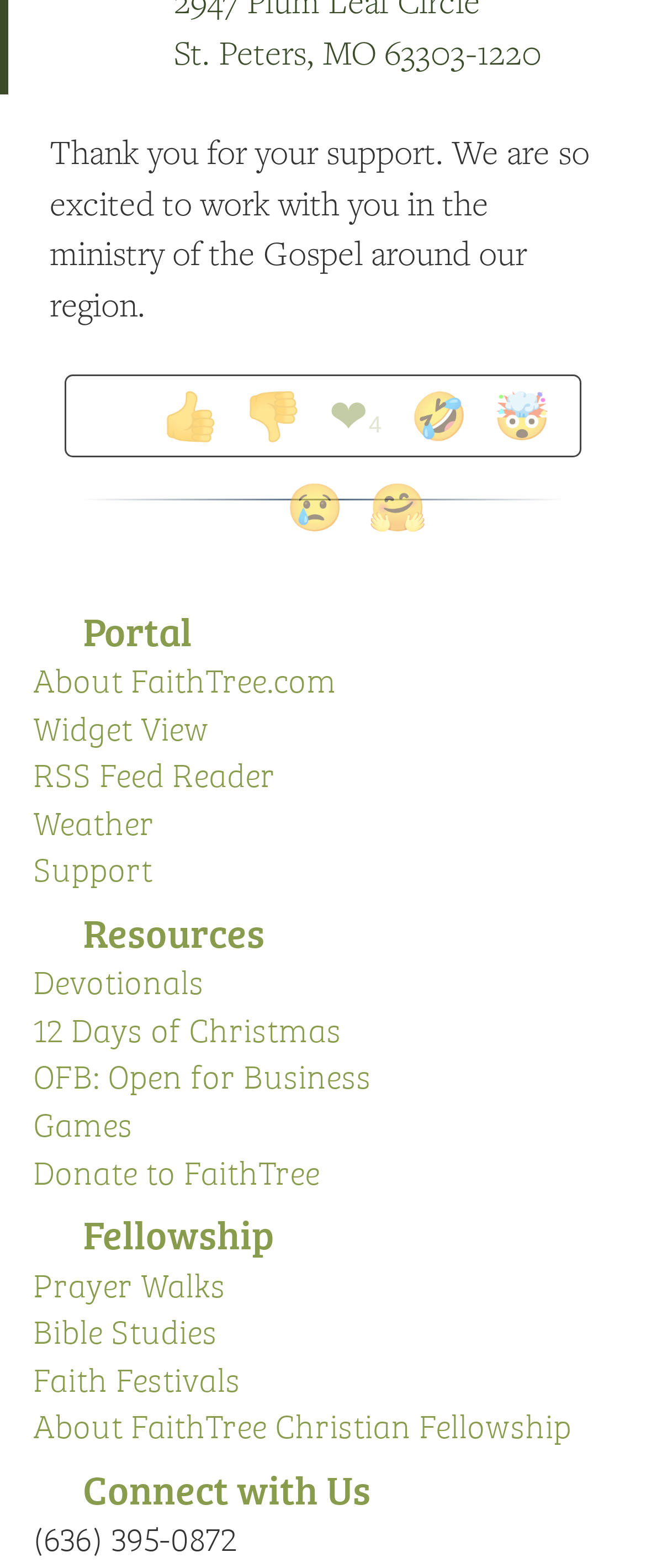Predict the bounding box coordinates of the area that should be clicked to accomplish the following instruction: "Call the phone number". The bounding box coordinates should consist of four float numbers between 0 and 1, i.e., [left, top, right, bottom].

[0.051, 0.965, 0.367, 0.996]